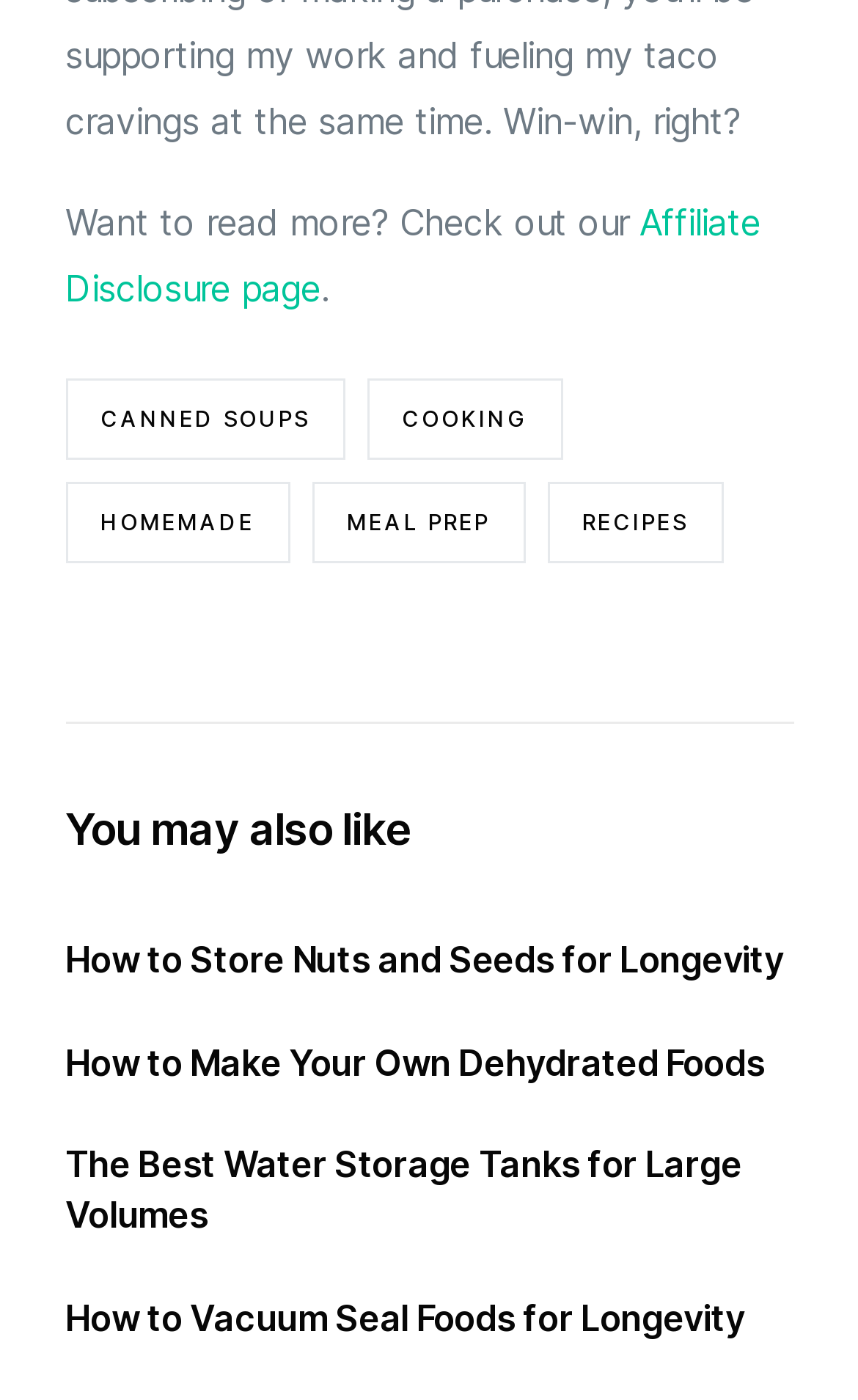Provide the bounding box coordinates in the format (top-left x, top-left y, bottom-right x, bottom-right y). All values are floating point numbers between 0 and 1. Determine the bounding box coordinate of the UI element described as: recipes

[0.637, 0.344, 0.842, 0.402]